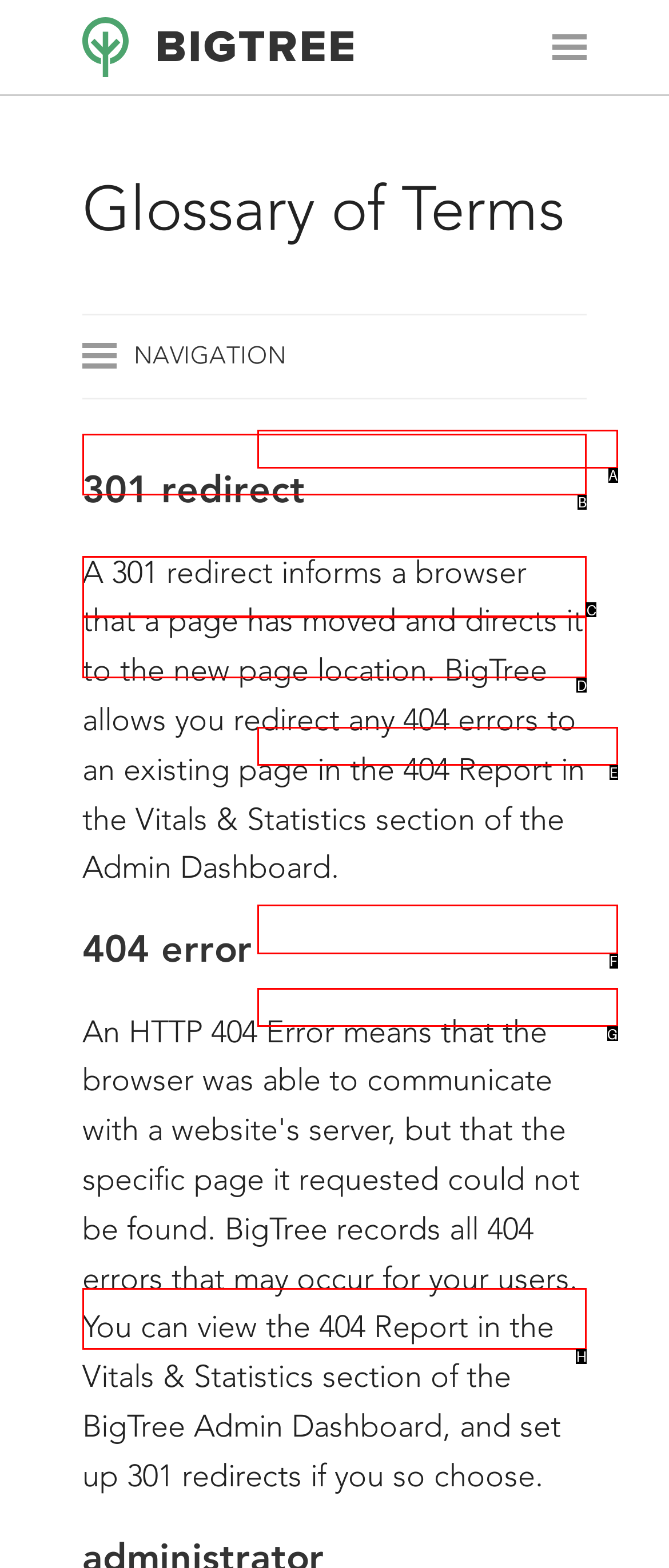Select the HTML element that corresponds to the description: Search. Answer with the letter of the matching option directly from the choices given.

G